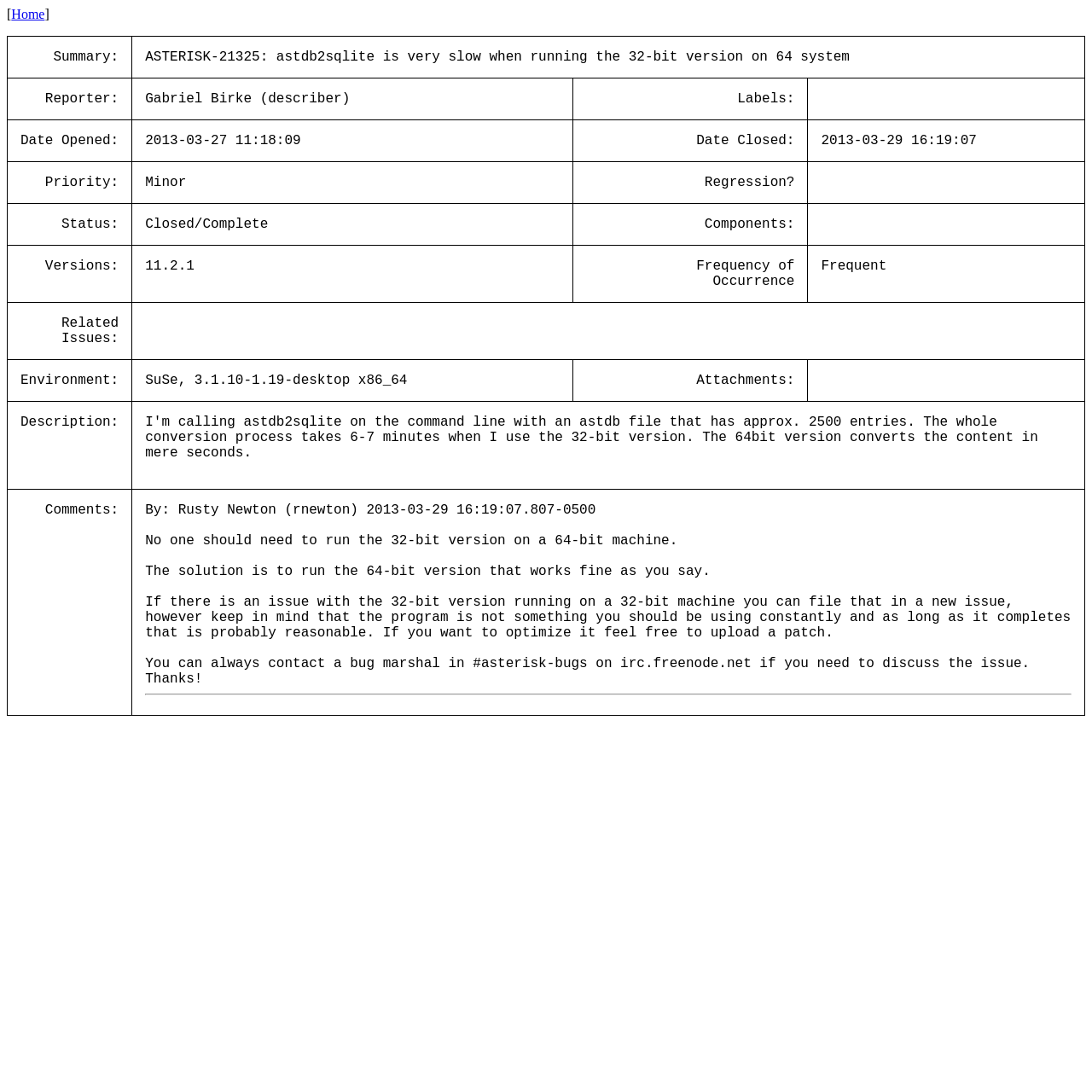Generate a comprehensive description of the webpage content.

This webpage appears to be a bug tracking page for an issue related to the Asterisk software. At the top of the page, there is a link to the "Home" page. Below the link, there is a table that takes up most of the page, containing various details about the bug.

The table has multiple rows, each with several grid cells. The first row contains a summary of the bug, which is "ASTERISK-21325: astdb2sqlite is very slow when running the 32-bit version on 64 system". The reporter of the bug is Gabriel Birke, and there are no labels assigned to the bug.

The subsequent rows contain information about the bug, including the date it was opened, the date it was closed, its priority, status, components, and versions affected. The bug is marked as "Closed/Complete" with a minor priority.

Further down the table, there is a description of the bug, which explains that the 32-bit version of astdb2sqlite takes 6-7 minutes to convert a file with 2500 entries, while the 64-bit version completes the task in mere seconds.

Below the description, there is a section for comments, which contains a single comment from Rusty Newton, who suggests that the solution is to run the 64-bit version and that the 32-bit version should not be used on a 64-bit machine. The comment also provides additional information and guidance on how to proceed with the issue.